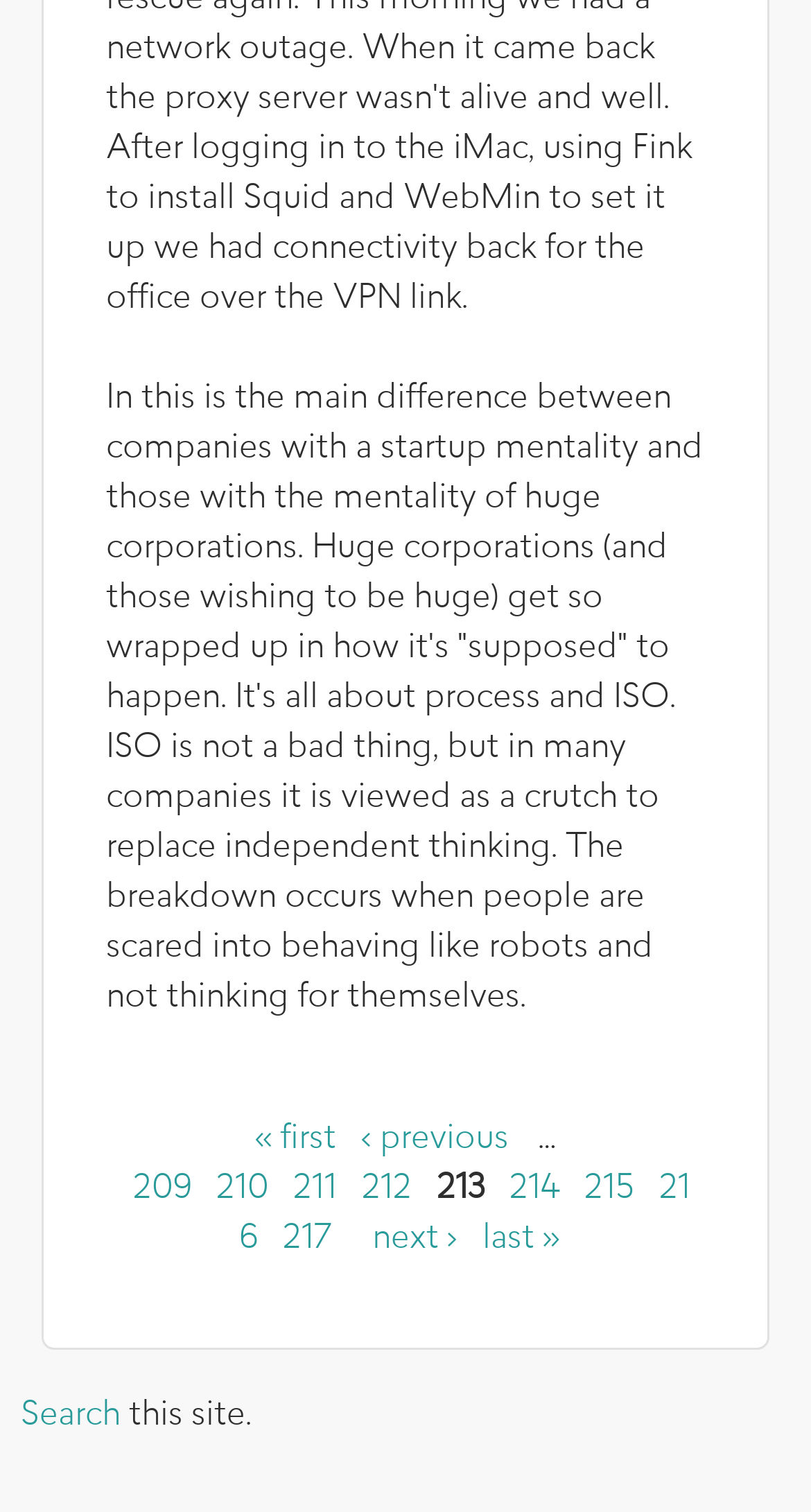Indicate the bounding box coordinates of the element that must be clicked to execute the instruction: "go to last page". The coordinates should be given as four float numbers between 0 and 1, i.e., [left, top, right, bottom].

[0.595, 0.809, 0.69, 0.831]